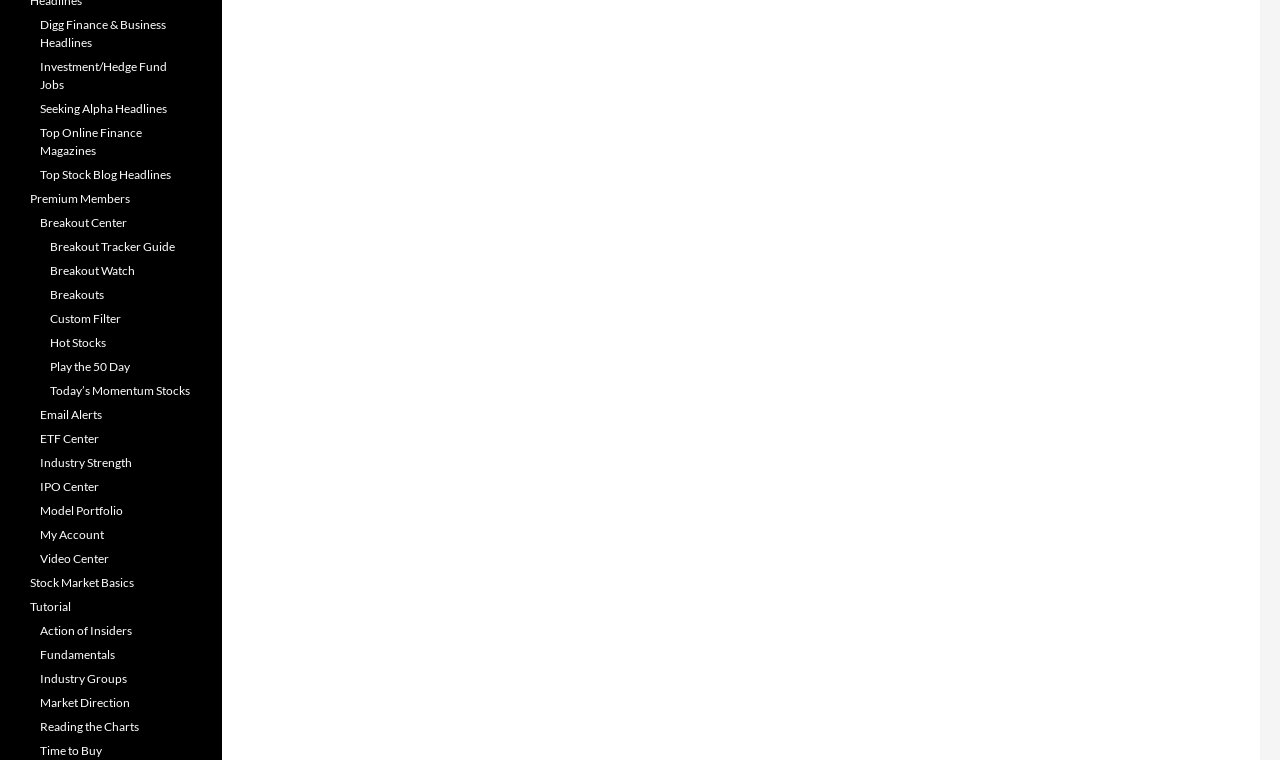Can you determine the bounding box coordinates of the area that needs to be clicked to fulfill the following instruction: "View Digg Finance & Business Headlines"?

[0.031, 0.022, 0.13, 0.066]